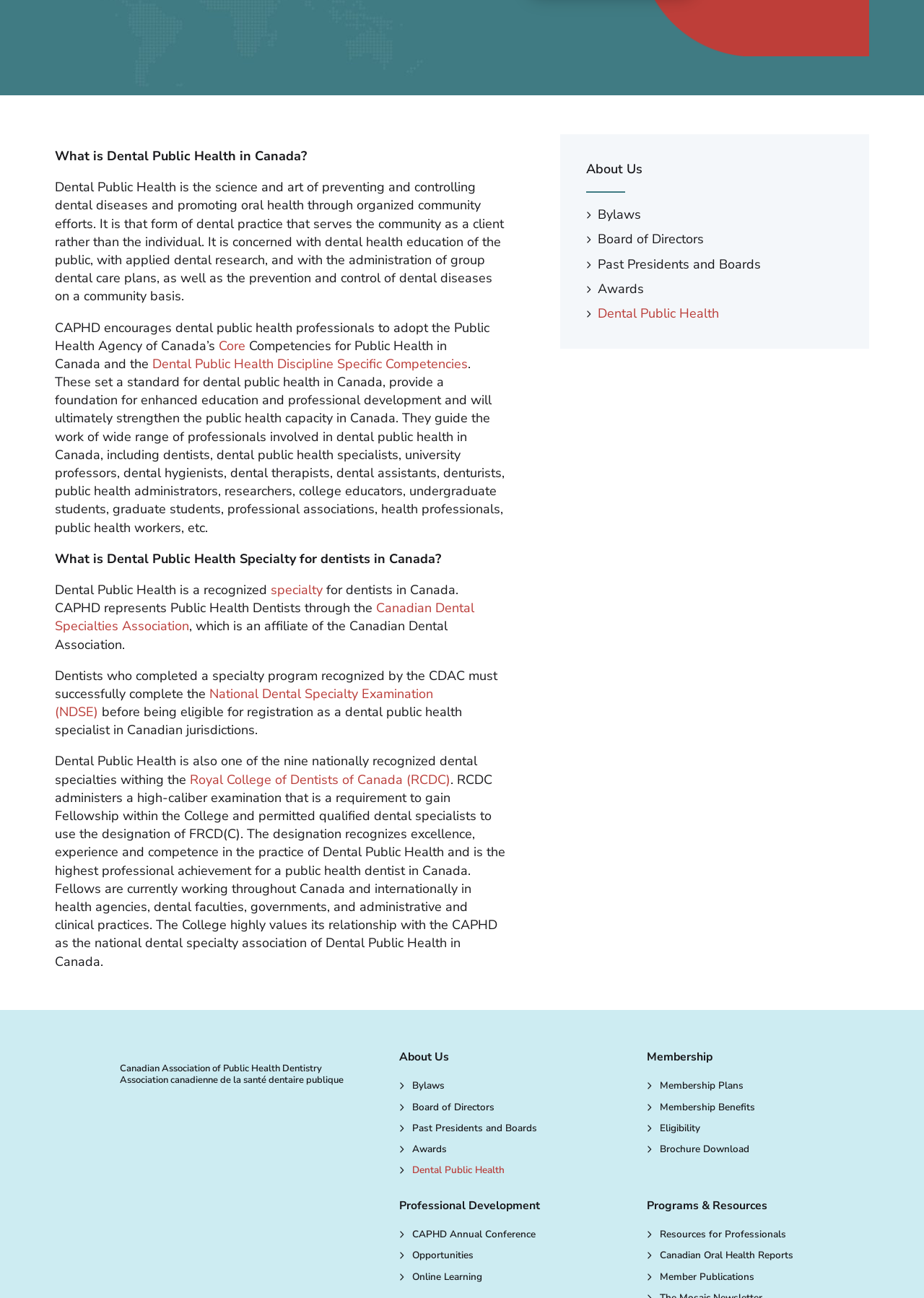Please find the bounding box coordinates in the format (top-left x, top-left y, bottom-right x, bottom-right y) for the given element description. Ensure the coordinates are floating point numbers between 0 and 1. Description: Awards

[0.647, 0.216, 0.697, 0.229]